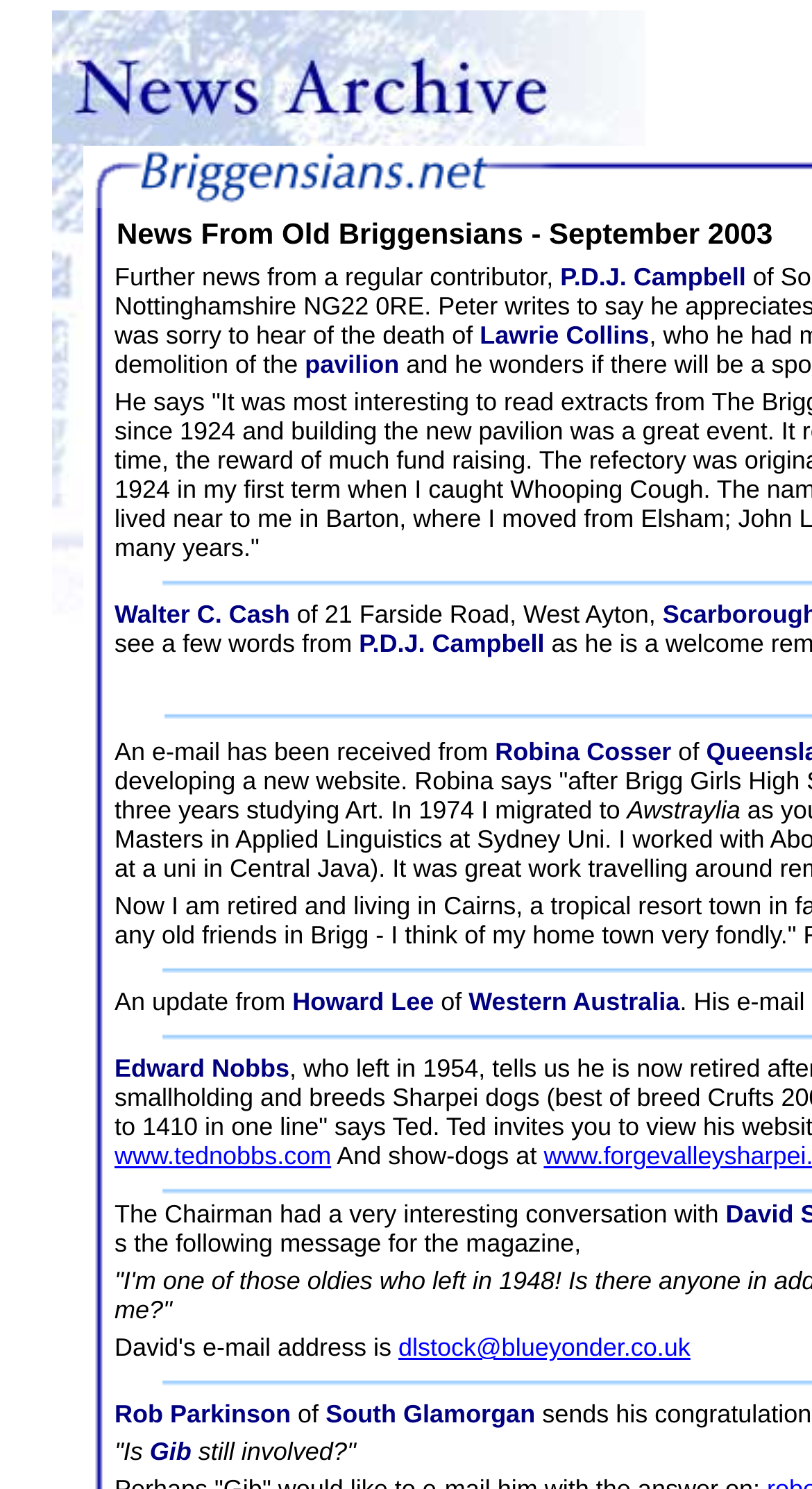Describe the webpage in detail, including text, images, and layout.

The webpage is titled "News Archive 3" and features a heading at the top left corner. Below the heading, there is an image that spans about two-thirds of the page width. 

The main content of the page consists of a series of news articles or updates from various contributors. The first article is from P.D.J. Campbell, followed by Lawrie Collins, and then Walter C. Cash, who is from 21 Farside Road, West Ayton. 

To the right of Walter C. Cash's update, there is another mention of P.D.J. Campbell. Below this, there is an email update from Robina Cosser of Awstraylia. 

Further down the page, there are updates from Howard Lee of Western Australia, Edward Nobbs, and a link to www.tednobbs.com. The Chairman's conversation with someone is also mentioned, along with a link to dlstock@blueyonder.co.uk. 

The page continues with updates from Rob Parkinson of South Glamorgan and a question about whether "Gib" is still involved. There are a total of 19 text elements and 1 image on the page. The text elements are scattered throughout the page, with some aligned to the left and others indented to the right.